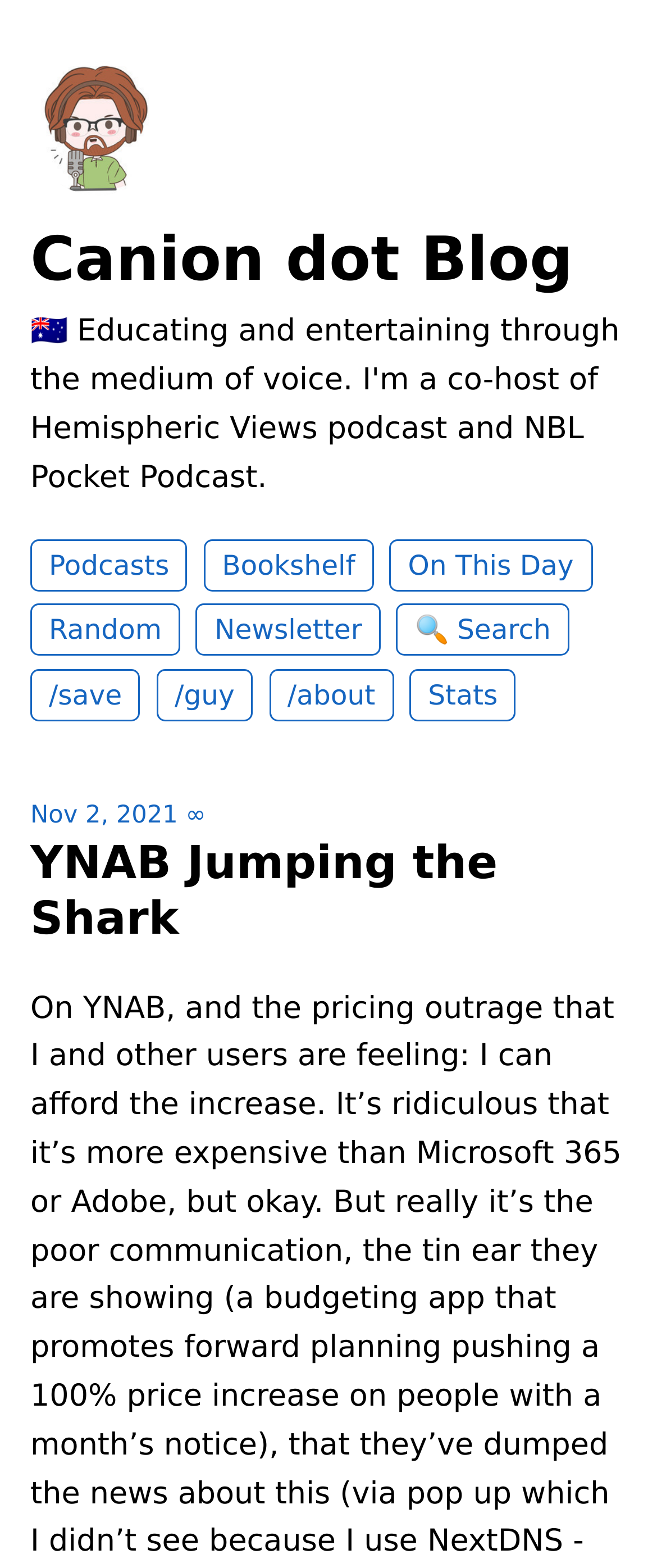Describe in detail what you see on the webpage.

The webpage is a blog post titled "YNAB Jumping the Shark" on the "Canion dot Blog" website. At the top left corner, there is a profile photo of the blog owner, accompanied by a link to the blog's main page. The blog title "Canion dot Blog" is displayed prominently above the profile photo.

Below the profile photo and blog title, there is a navigation menu with several links, including "Podcasts", "Bookshelf", "On This Day", "Random", "Newsletter", and "Search". These links are arranged horizontally, with "Podcasts" on the left and "Search" on the right.

Further down, there are additional links to specific pages on the blog, including "save", "guy", "about", and "Stats". These links are also arranged horizontally, with "save" on the left and "Stats" on the right.

The main content of the blog post begins below the navigation menus, with a timestamp "Nov 2, 2021" on the left. The title of the blog post, "YNAB Jumping the Shark", is displayed in a larger font size above the main content.

The blog post appears to discuss the pricing of YNAB (You Need a Budget) and compares it to other software services like Microsoft 365 and Adobe.